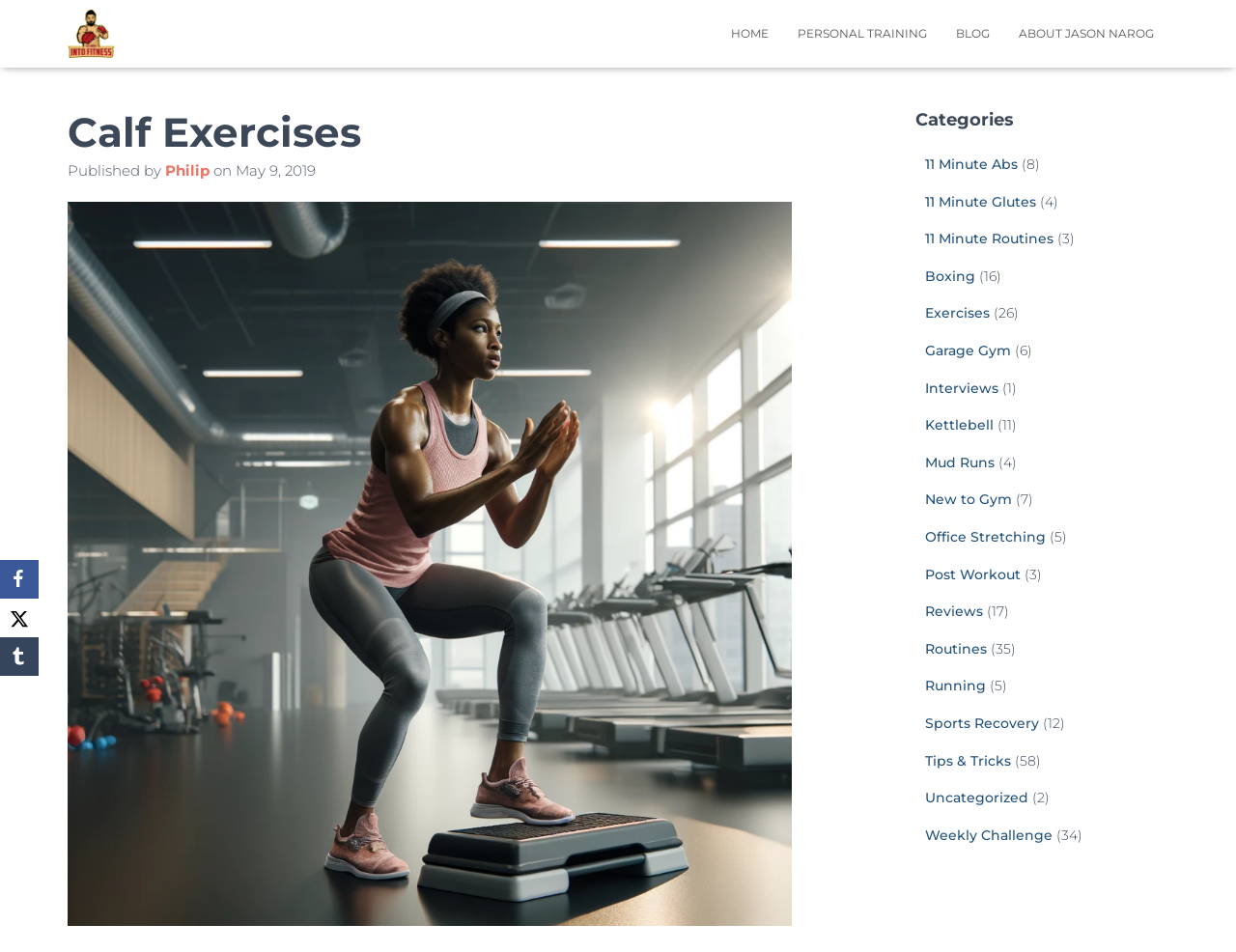Please determine the bounding box coordinates of the element to click on in order to accomplish the following task: "Visit the 'Personal Training' page". Ensure the coordinates are four float numbers ranging from 0 to 1, i.e., [left, top, right, bottom].

[0.634, 0.01, 0.762, 0.061]